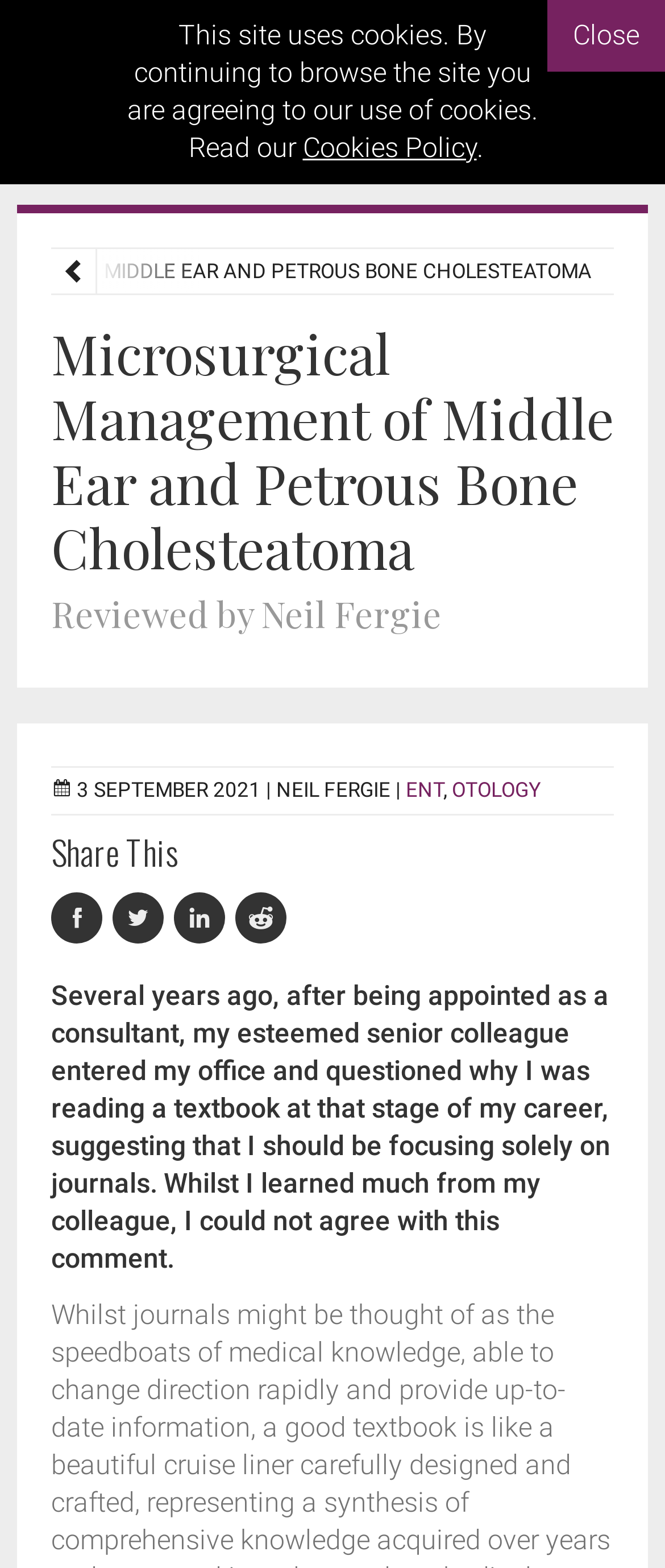Can you specify the bounding box coordinates for the region that should be clicked to fulfill this instruction: "Click the share button".

[0.077, 0.575, 0.169, 0.596]